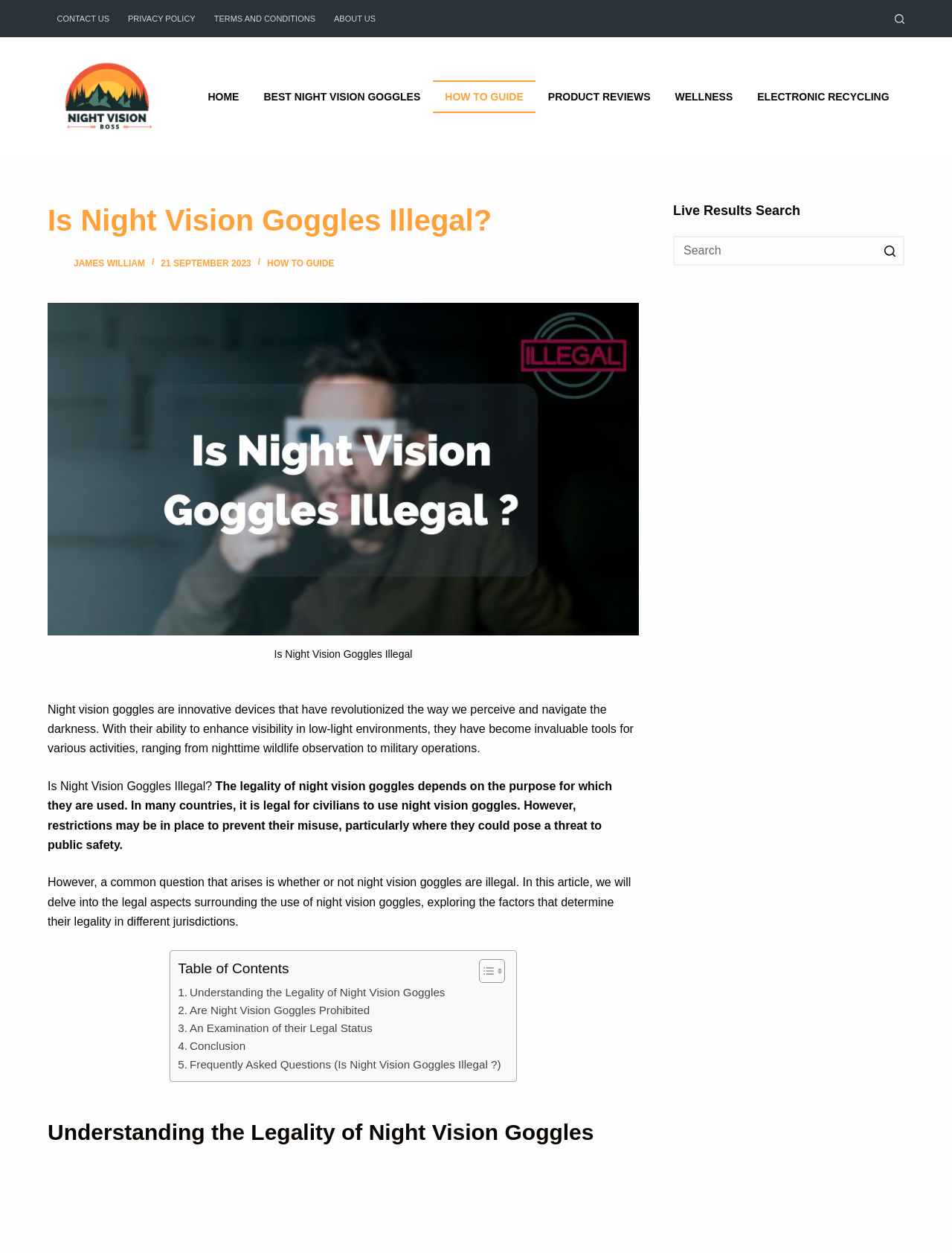Please determine the bounding box coordinates of the element to click in order to execute the following instruction: "Search for something". The coordinates should be four float numbers between 0 and 1, specified as [left, top, right, bottom].

[0.707, 0.188, 0.95, 0.212]